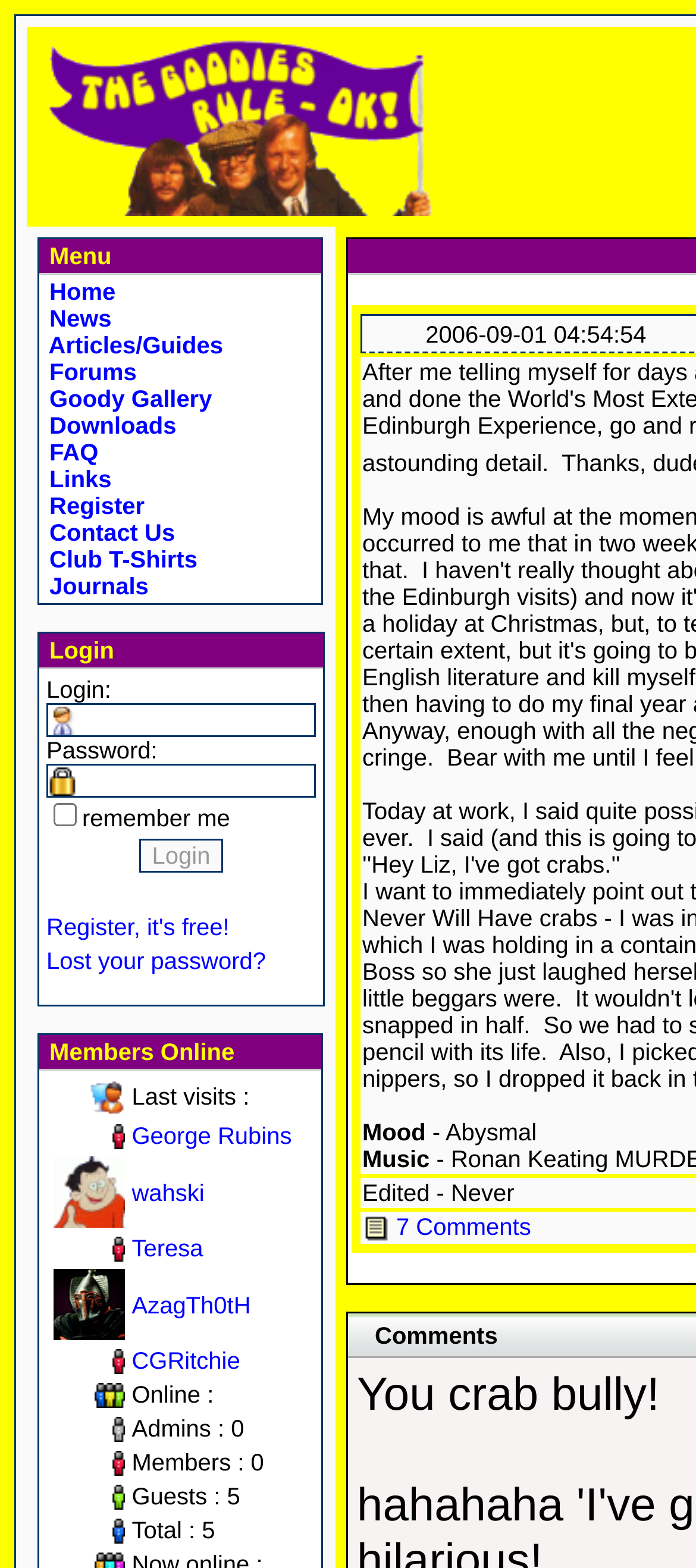Construct a comprehensive caption that outlines the webpage's structure and content.

The webpage is the official fan club website for "The Goodies Rule - OK!" with a public journal list. At the top, there is a layout table cell containing an image. Below it, there is a table with two rows. The first row has a grid cell with the text "Menu", and the second row has a grid cell with a list of links, including "Home", "News", "Articles/Guides", "Forums", "Goody Gallery", "Downloads", "FAQ", "Links", "Register", "Contact Us", and "Club T-Shirts" and "Journals".

Below this table, there is another table with three rows. The first row has a grid cell with the text "Login", and the second row has a grid cell with a login form, including text boxes for login and password, a checkbox for "remember me", and a login button. The third row has a grid cell with links to "Register, it's free!" and "Lost your password?".

Further down, there is a table with a single row and a grid cell with the text "Members Online". Below this, there is a list of members who are online, each with an image, their username, and a link to their profile. The list includes George Rubins, wahski, Teresa, and AzagTh0tH, among others.